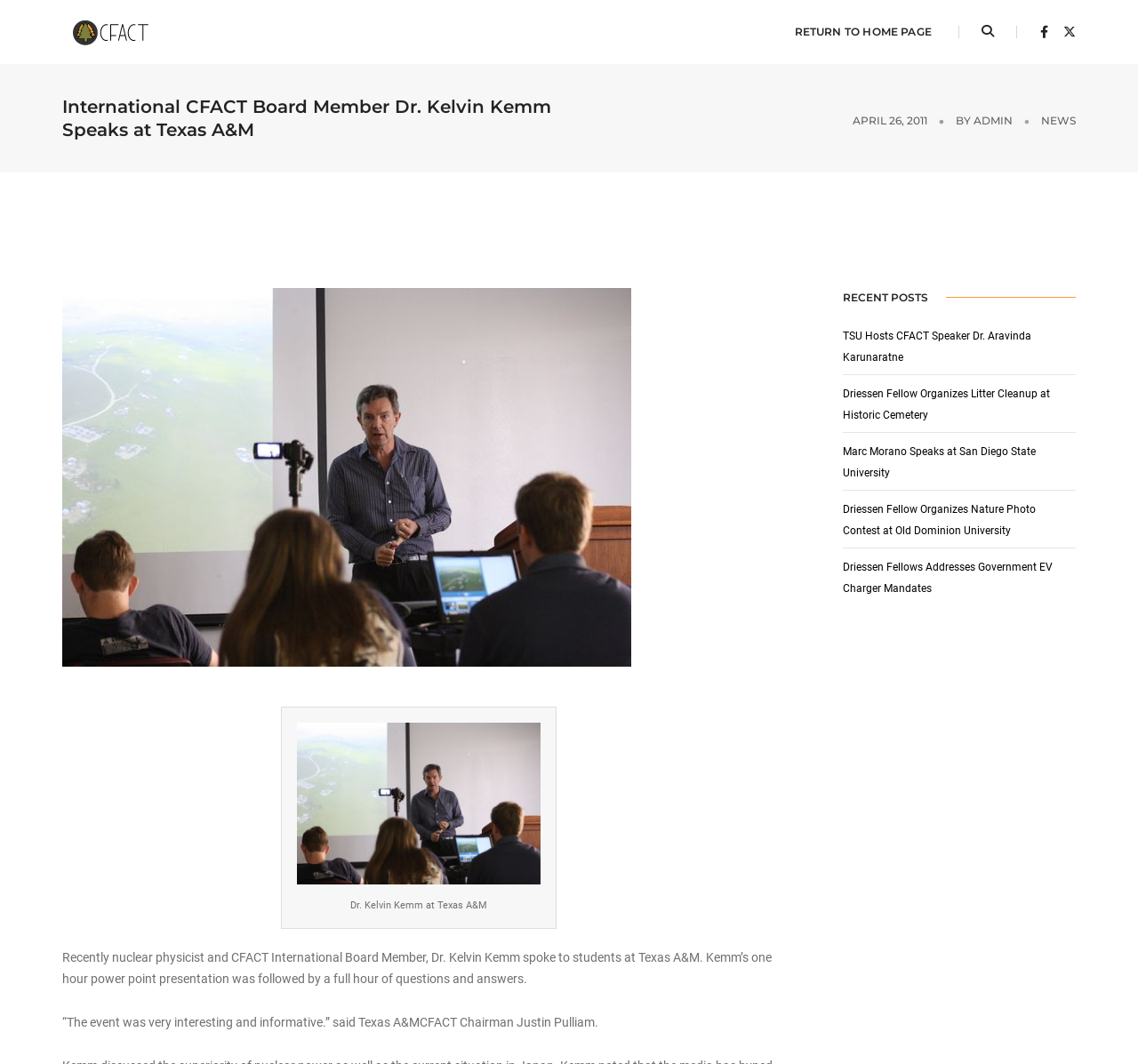Locate the bounding box coordinates of the clickable element to fulfill the following instruction: "Go to home page". Provide the coordinates as four float numbers between 0 and 1 in the format [left, top, right, bottom].

[0.698, 0.0, 0.819, 0.06]